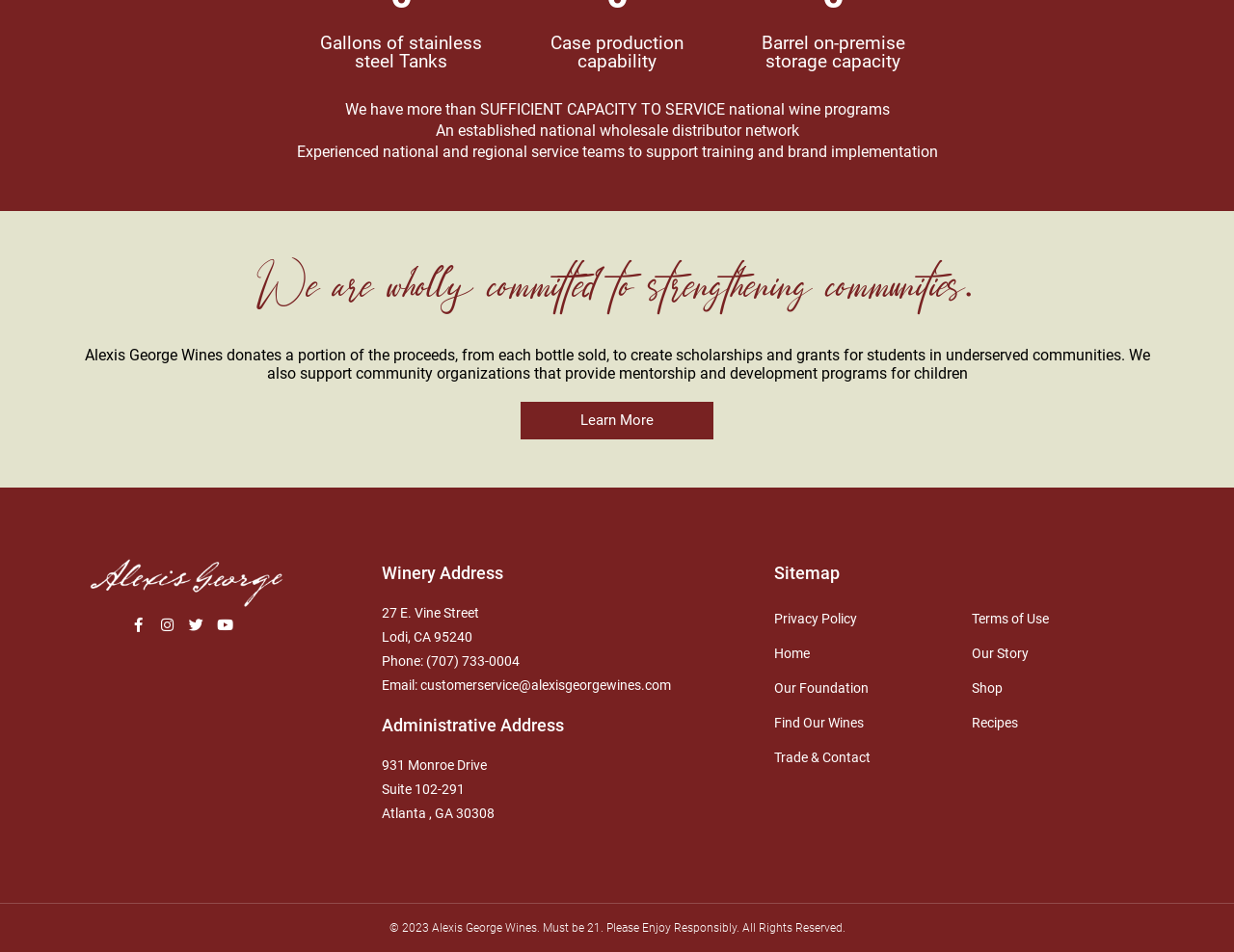Find the bounding box coordinates of the element you need to click on to perform this action: 'View privacy policy'. The coordinates should be represented by four float values between 0 and 1, in the format [left, top, right, bottom].

[0.612, 0.631, 0.772, 0.668]